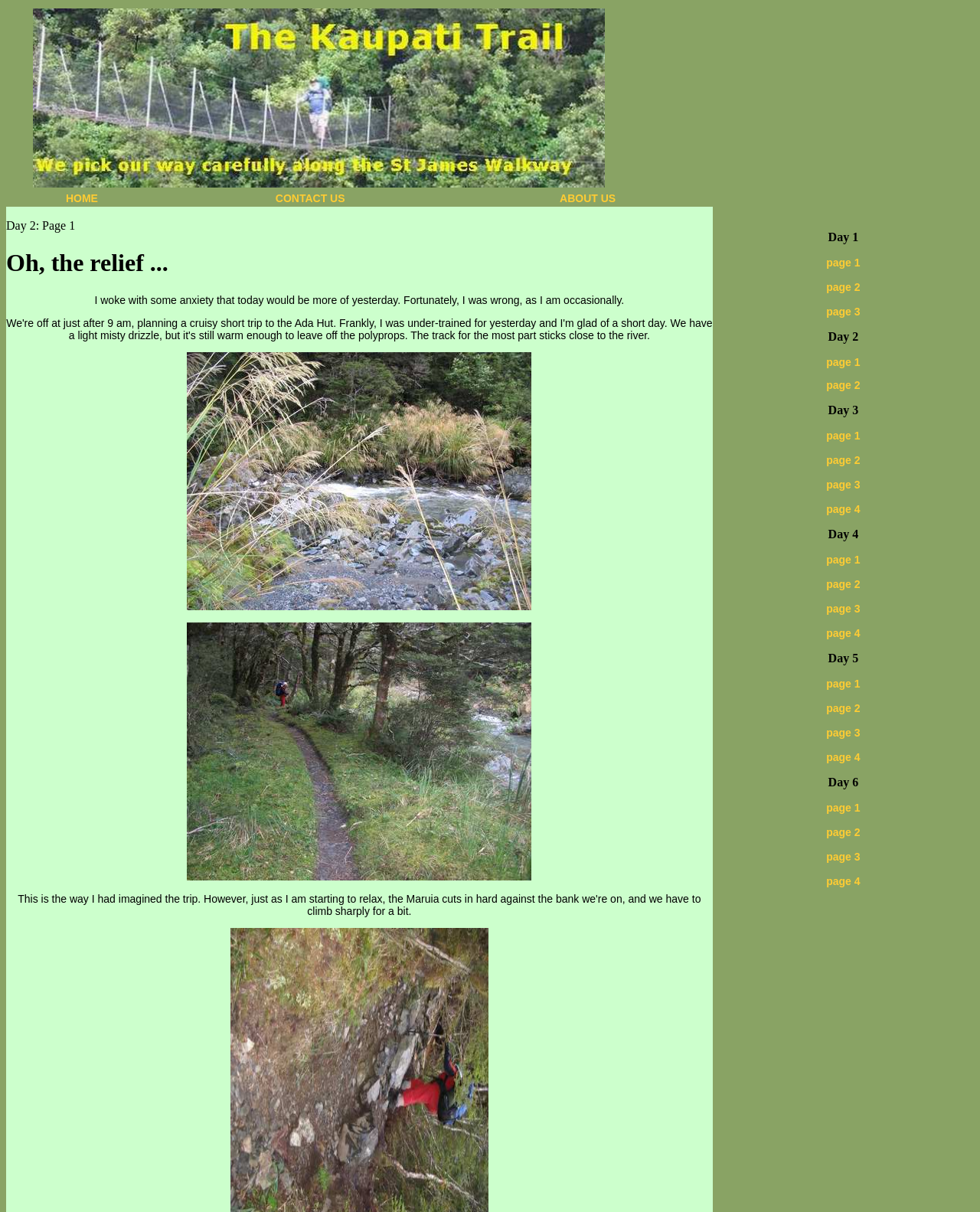Predict the bounding box of the UI element that fits this description: "HOME".

[0.067, 0.159, 0.1, 0.169]